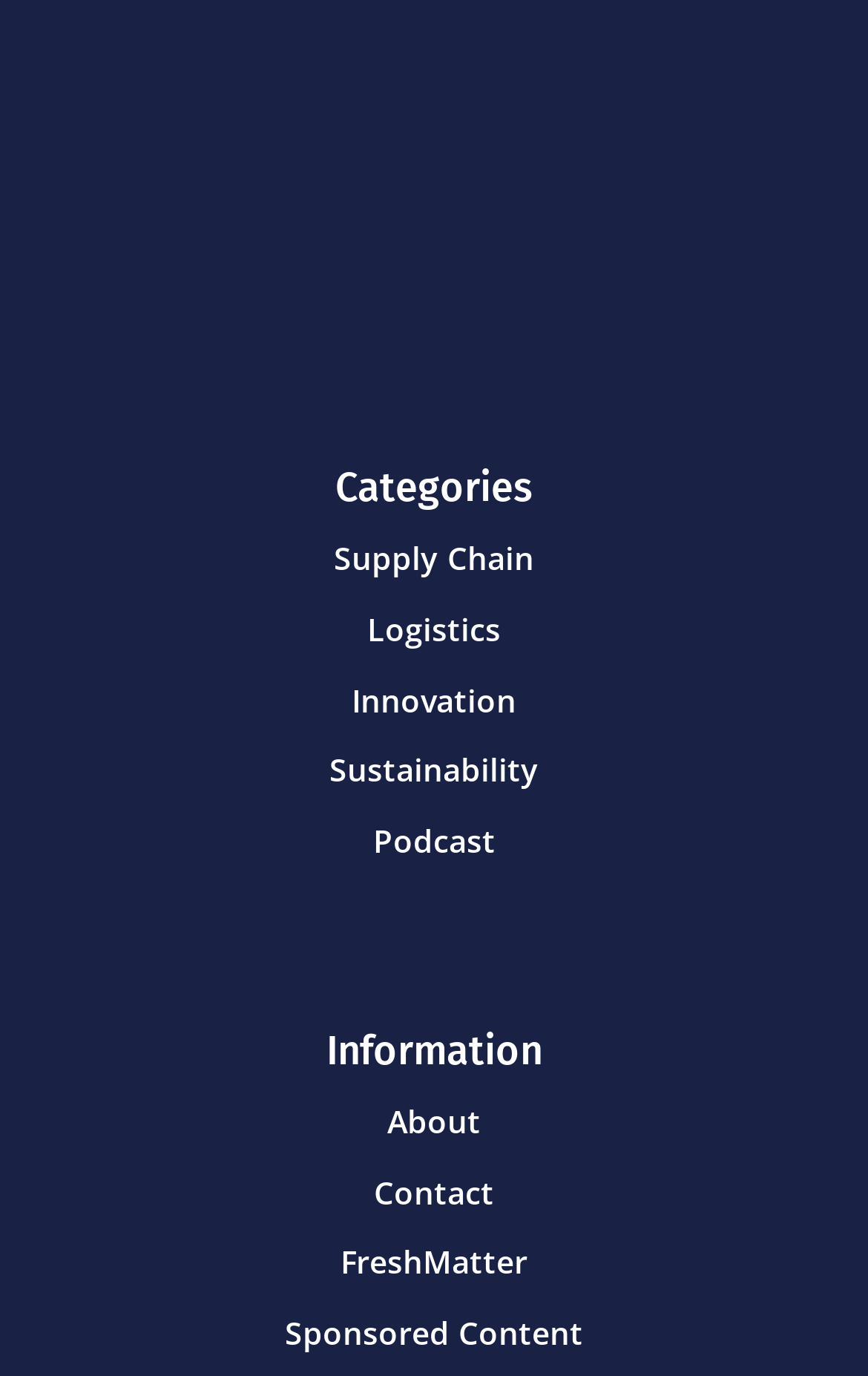Please identify the bounding box coordinates of the clickable region that I should interact with to perform the following instruction: "Explore logistics". The coordinates should be expressed as four float numbers between 0 and 1, i.e., [left, top, right, bottom].

[0.423, 0.441, 0.577, 0.472]